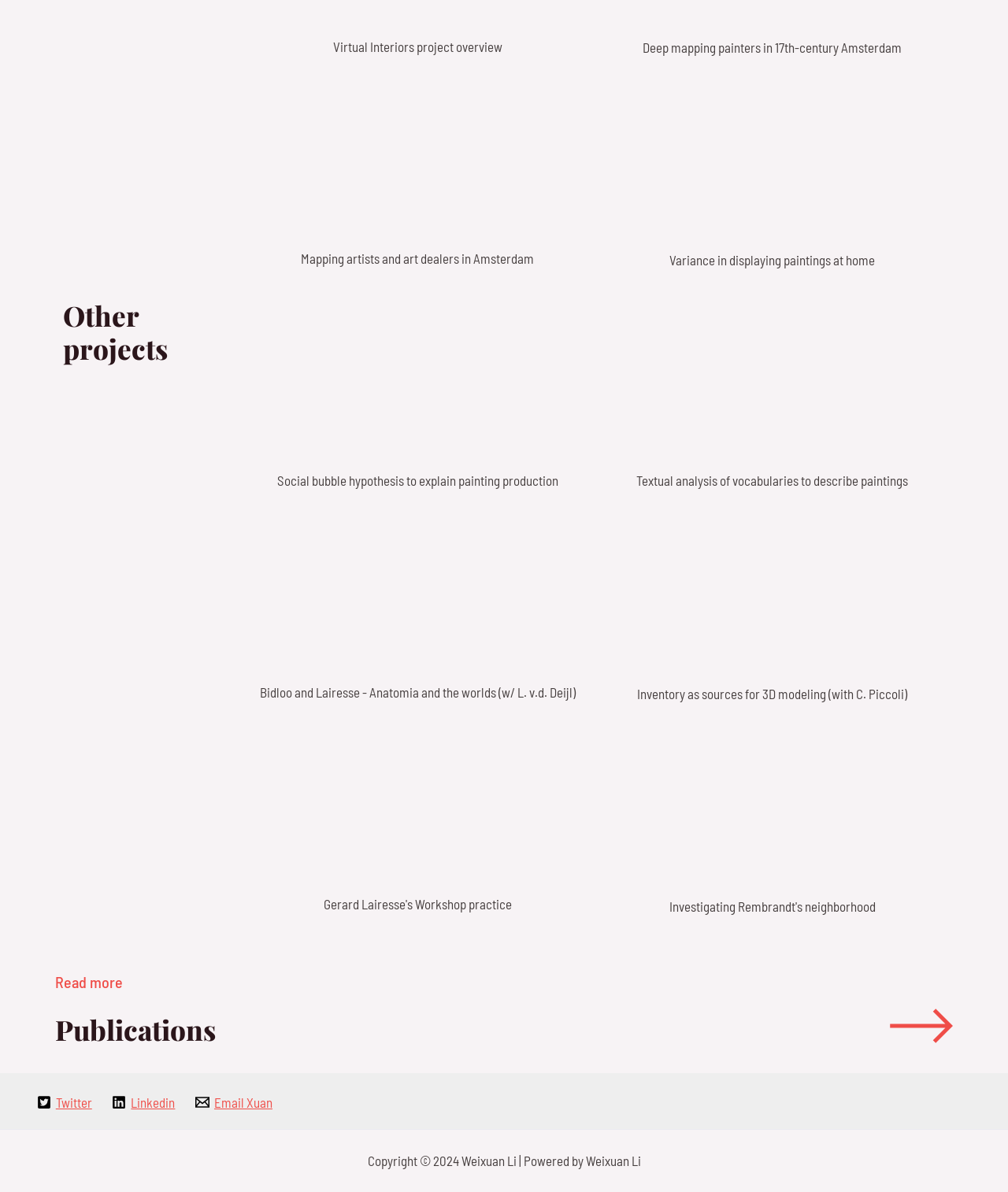Please identify the bounding box coordinates of the area that needs to be clicked to follow this instruction: "Read more about Other projects".

[0.062, 0.251, 0.231, 0.307]